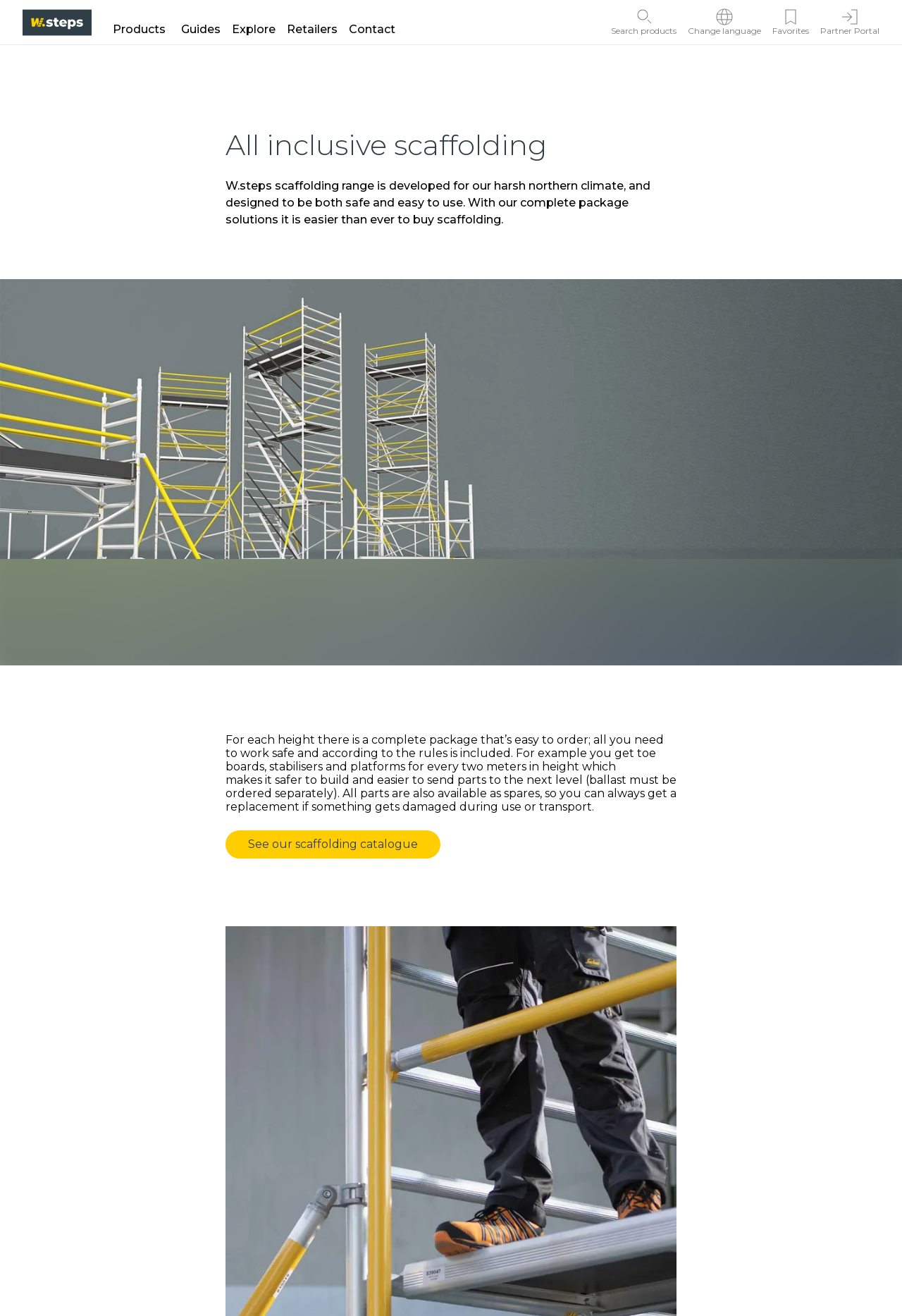Where can I find more information about the scaffolding products?
Answer briefly with a single word or phrase based on the image.

Scaffolding catalogue